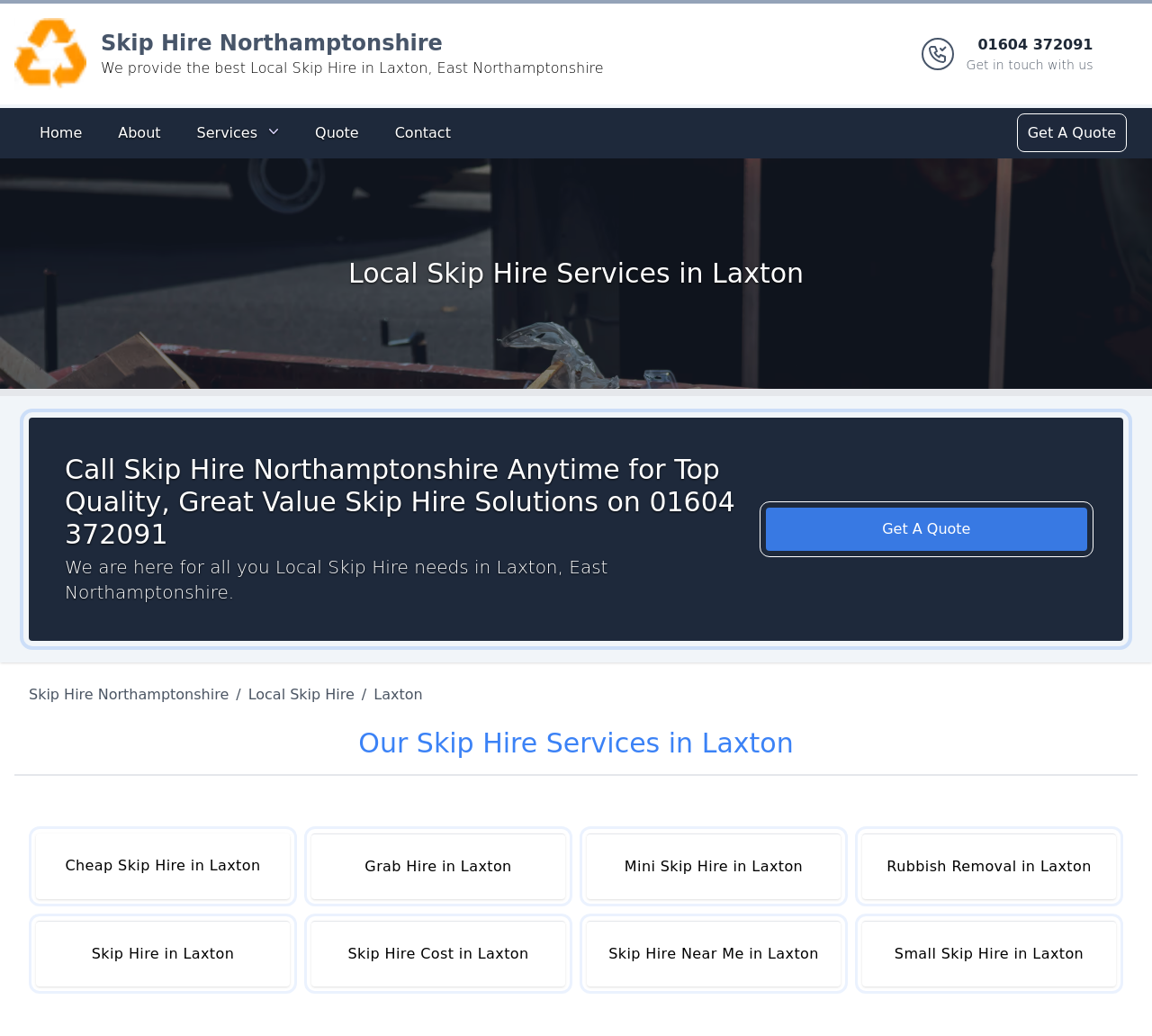Please identify the bounding box coordinates of the clickable region that I should interact with to perform the following instruction: "Get in touch with us by calling 01604 372091". The coordinates should be expressed as four float numbers between 0 and 1, i.e., [left, top, right, bottom].

[0.839, 0.033, 0.949, 0.071]